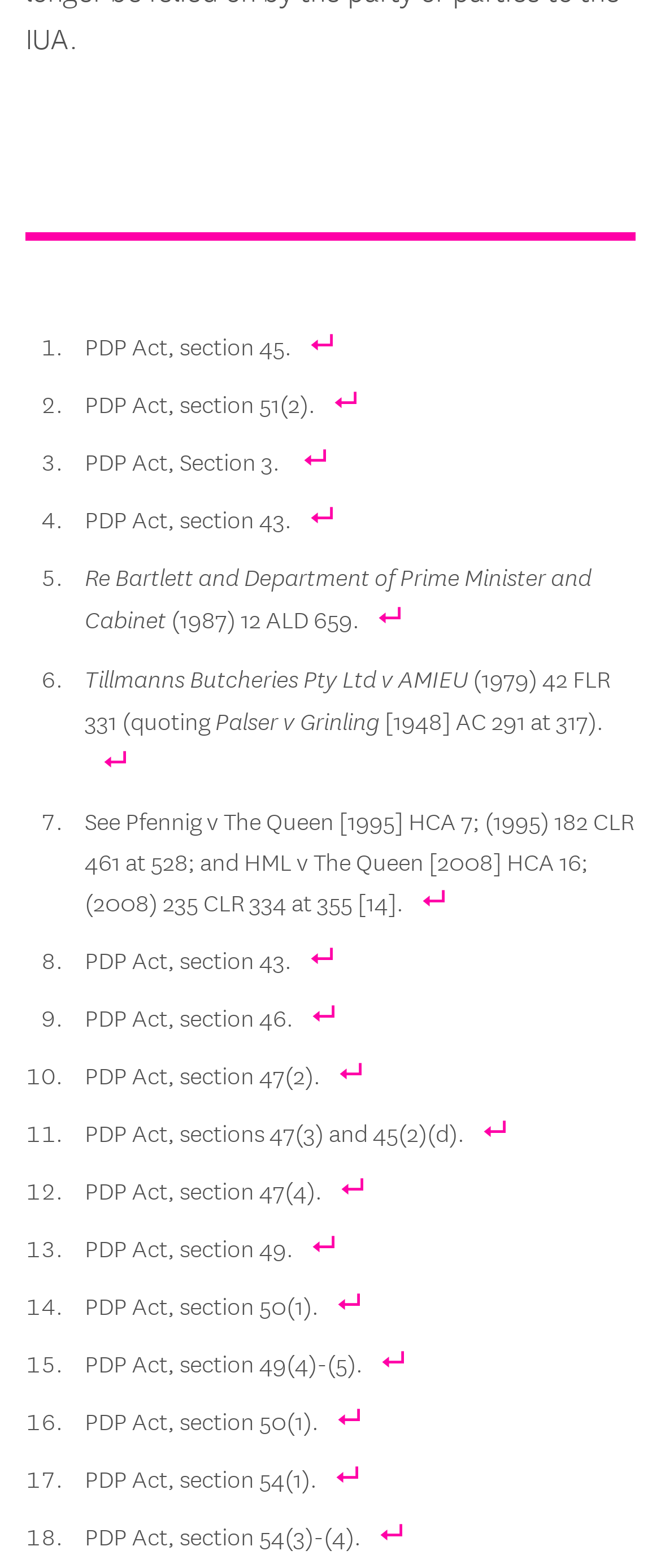What is the section number mentioned in the first list item?
Please use the image to deliver a detailed and complete answer.

I looked at the first list item, which mentions 'PDP Act, section 45.' Therefore, the section number mentioned is 45.